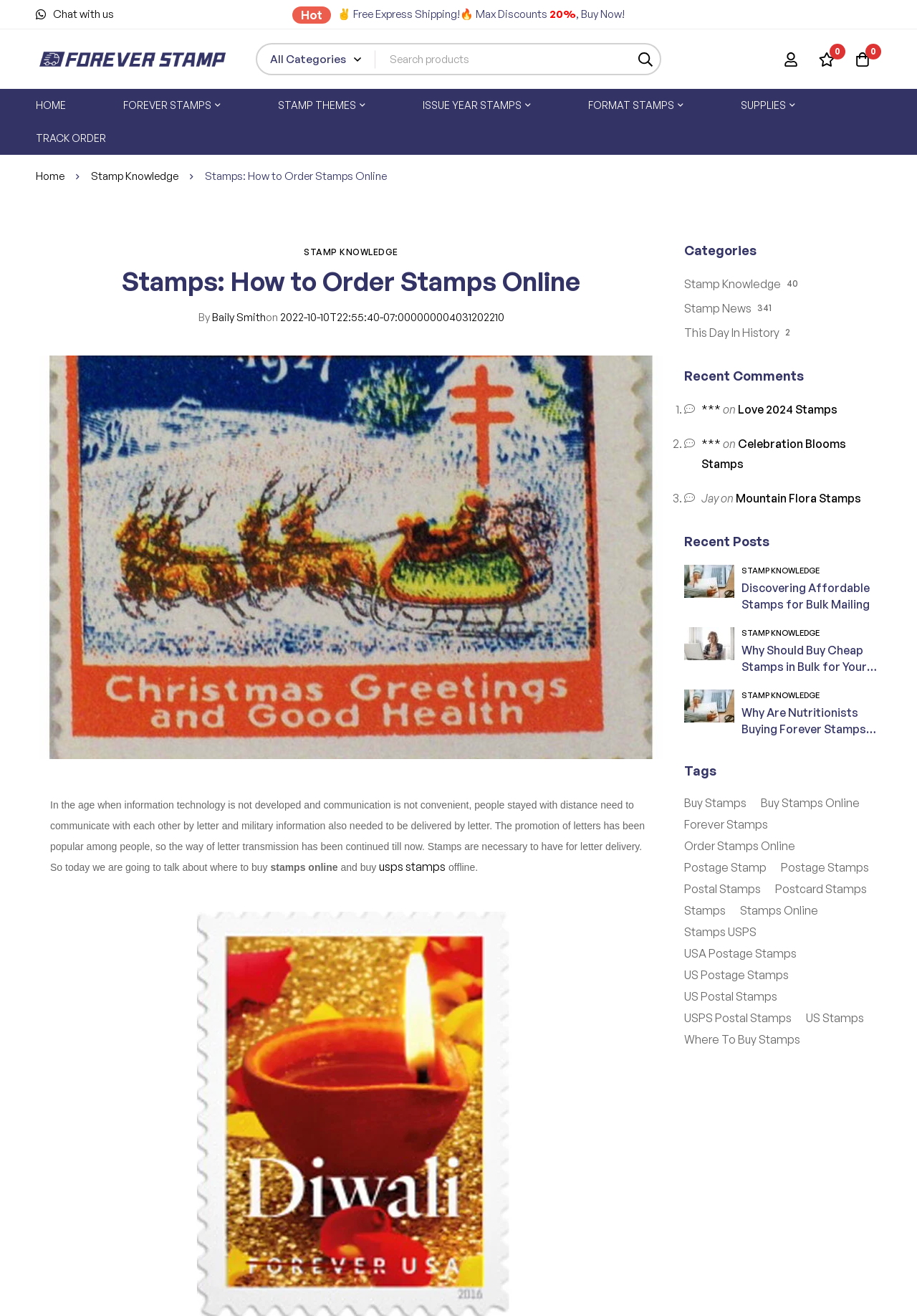Provide the bounding box coordinates of the UI element that matches the description: "This Day In History 2".

[0.746, 0.247, 0.85, 0.258]